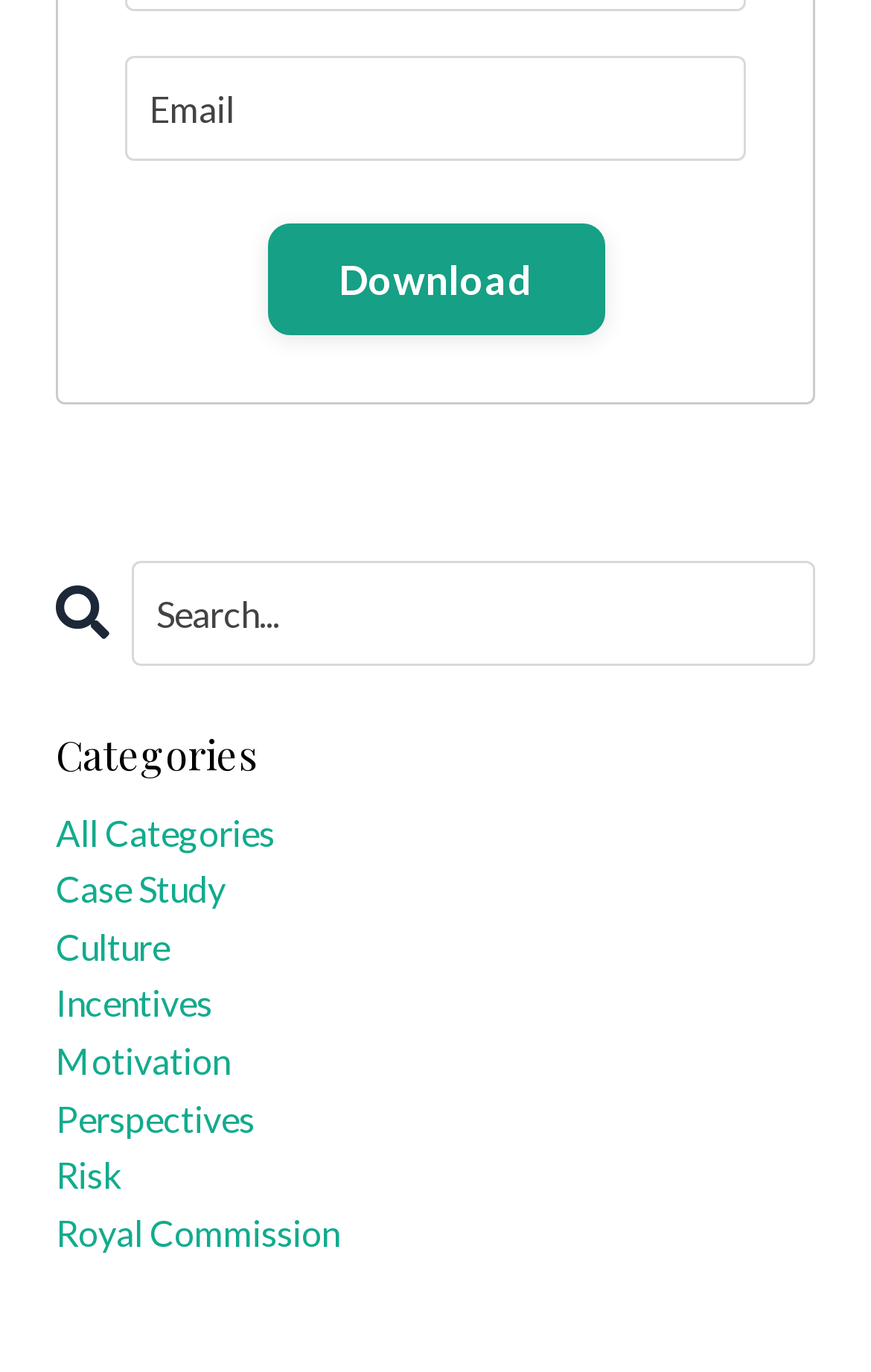Please identify the bounding box coordinates of where to click in order to follow the instruction: "Search for something".

[0.151, 0.409, 0.936, 0.485]